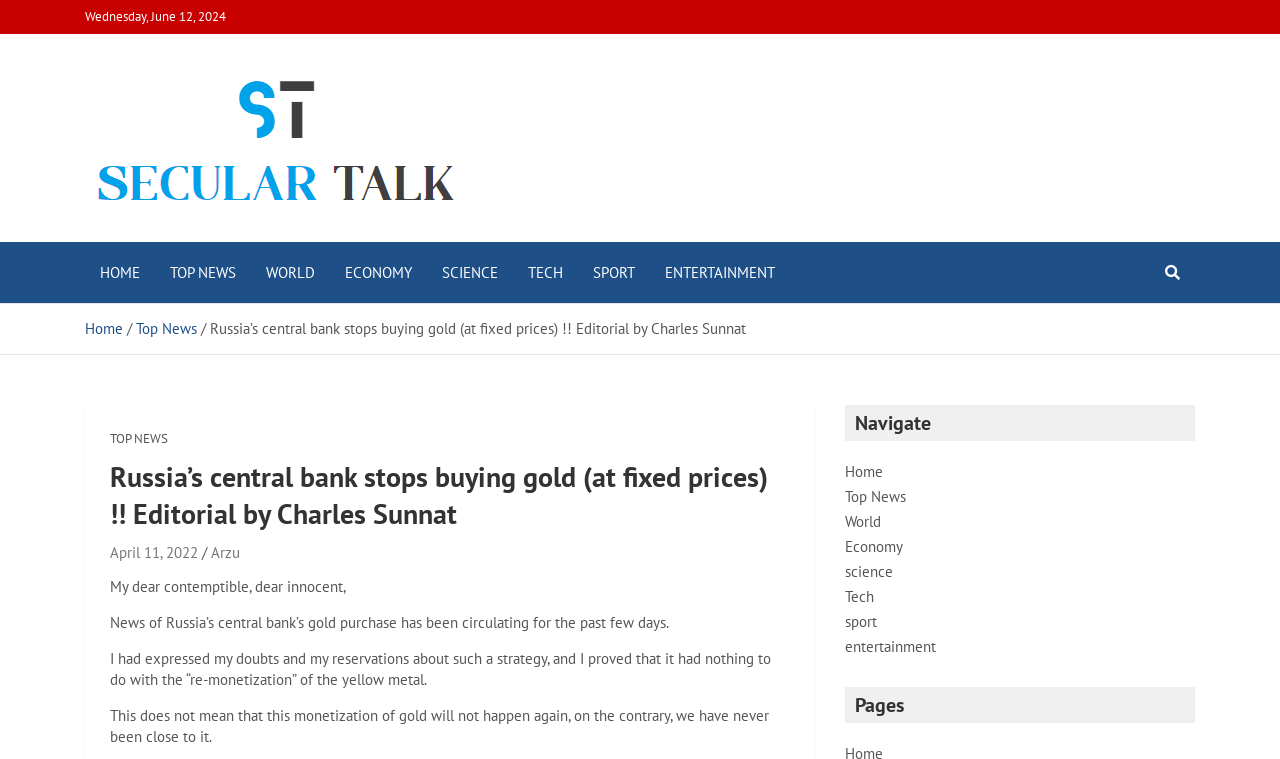Find the bounding box coordinates for the HTML element specified by: "Top News".

[0.106, 0.421, 0.154, 0.446]